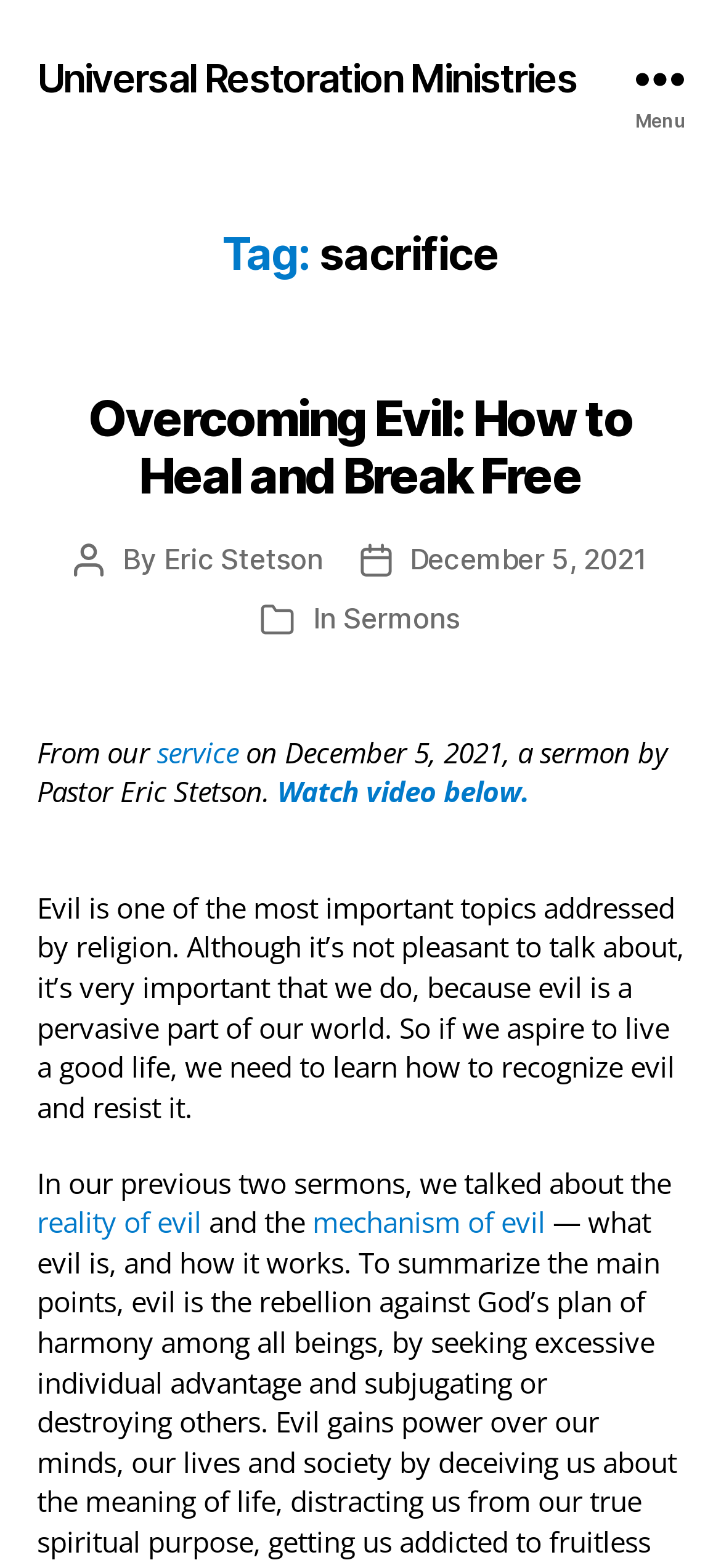Give a concise answer using one word or a phrase to the following question:
What is the date of the current post?

December 5, 2021